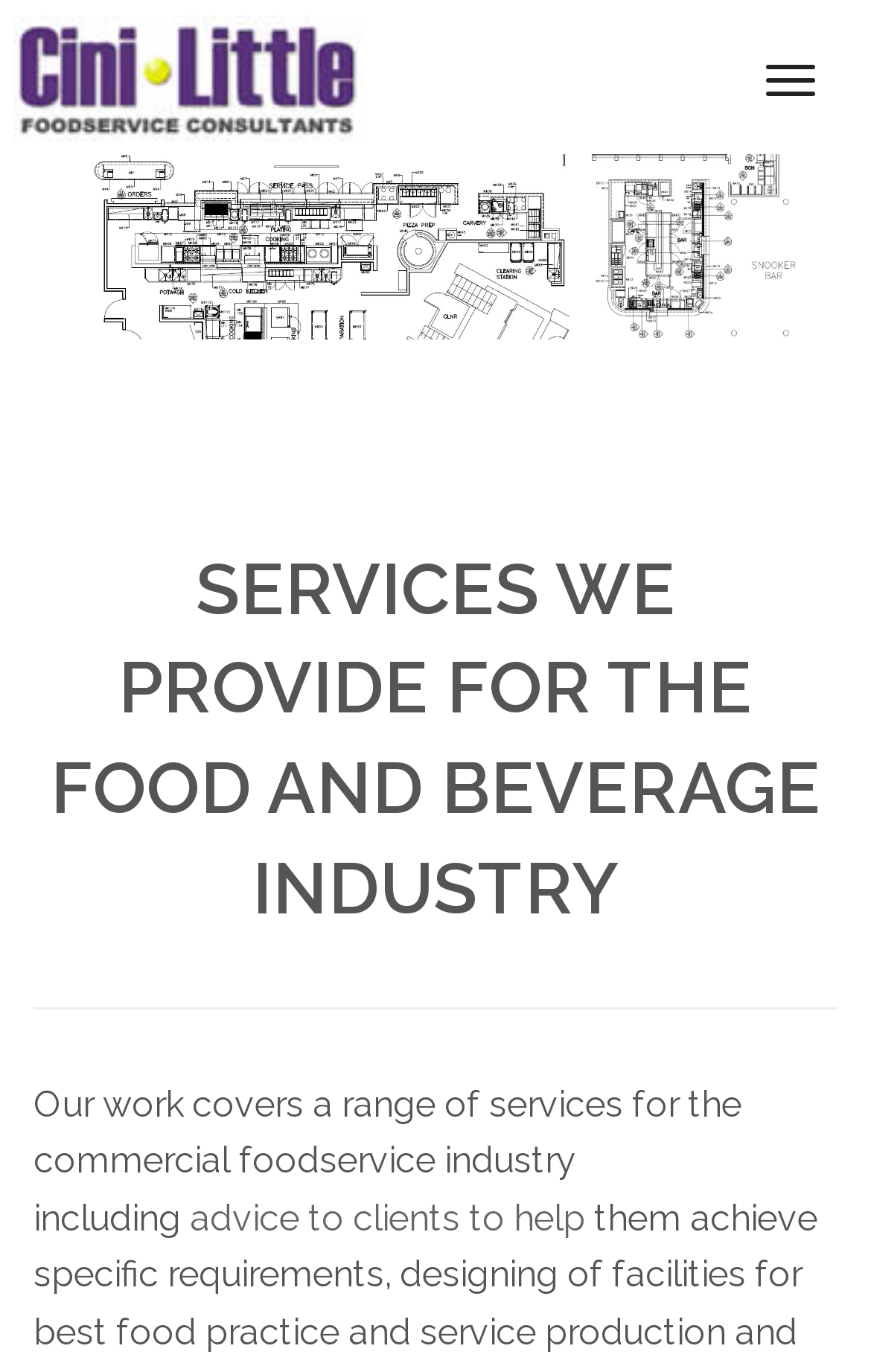Determine the title of the webpage and give its text content.

SERVICES WE PROVIDE FOR THE FOOD AND BEVERAGE INDUSTRY